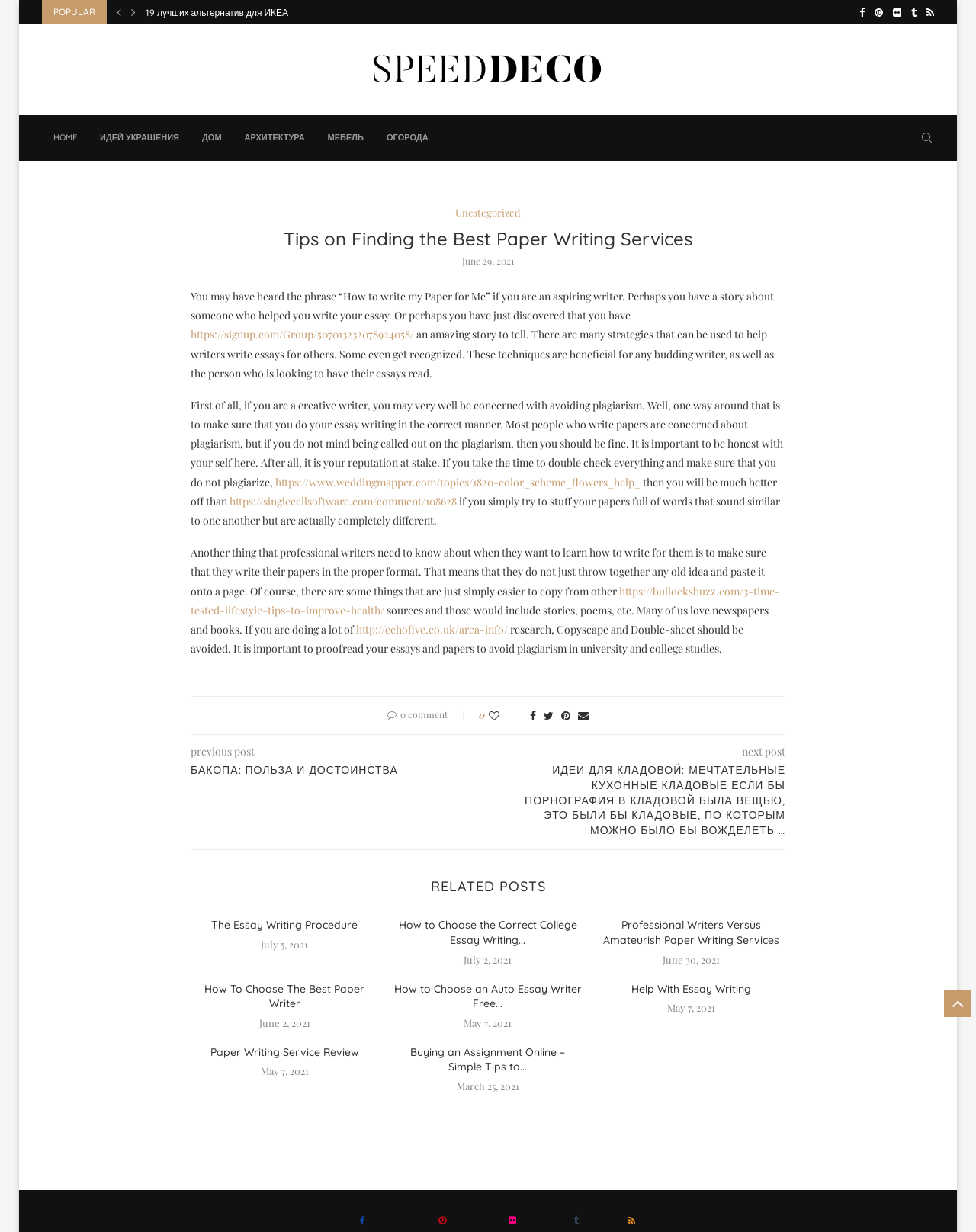Reply to the question with a single word or phrase:
How many related posts are there?

5